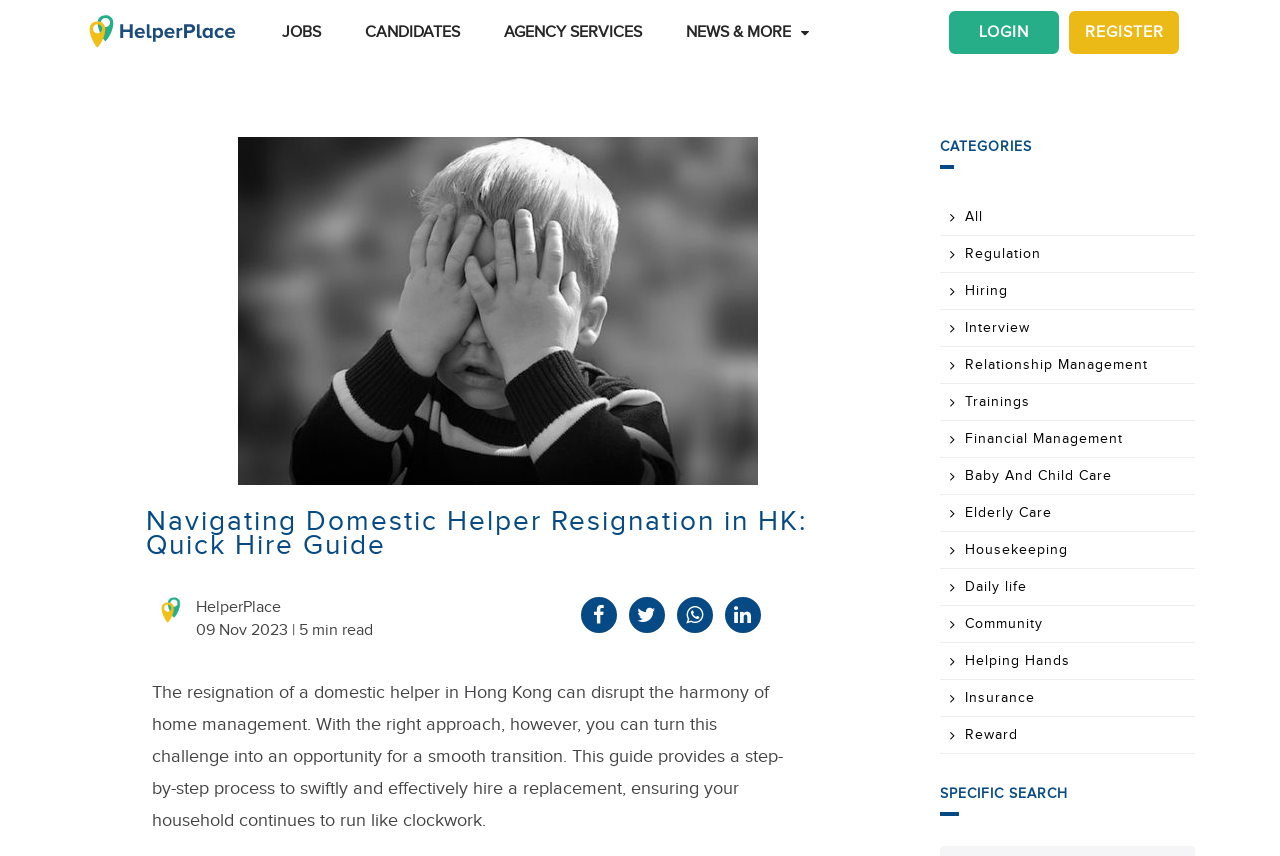Can you specify the bounding box coordinates of the area that needs to be clicked to fulfill the following instruction: "Click the 'LOGIN' link"?

[0.741, 0.013, 0.827, 0.063]